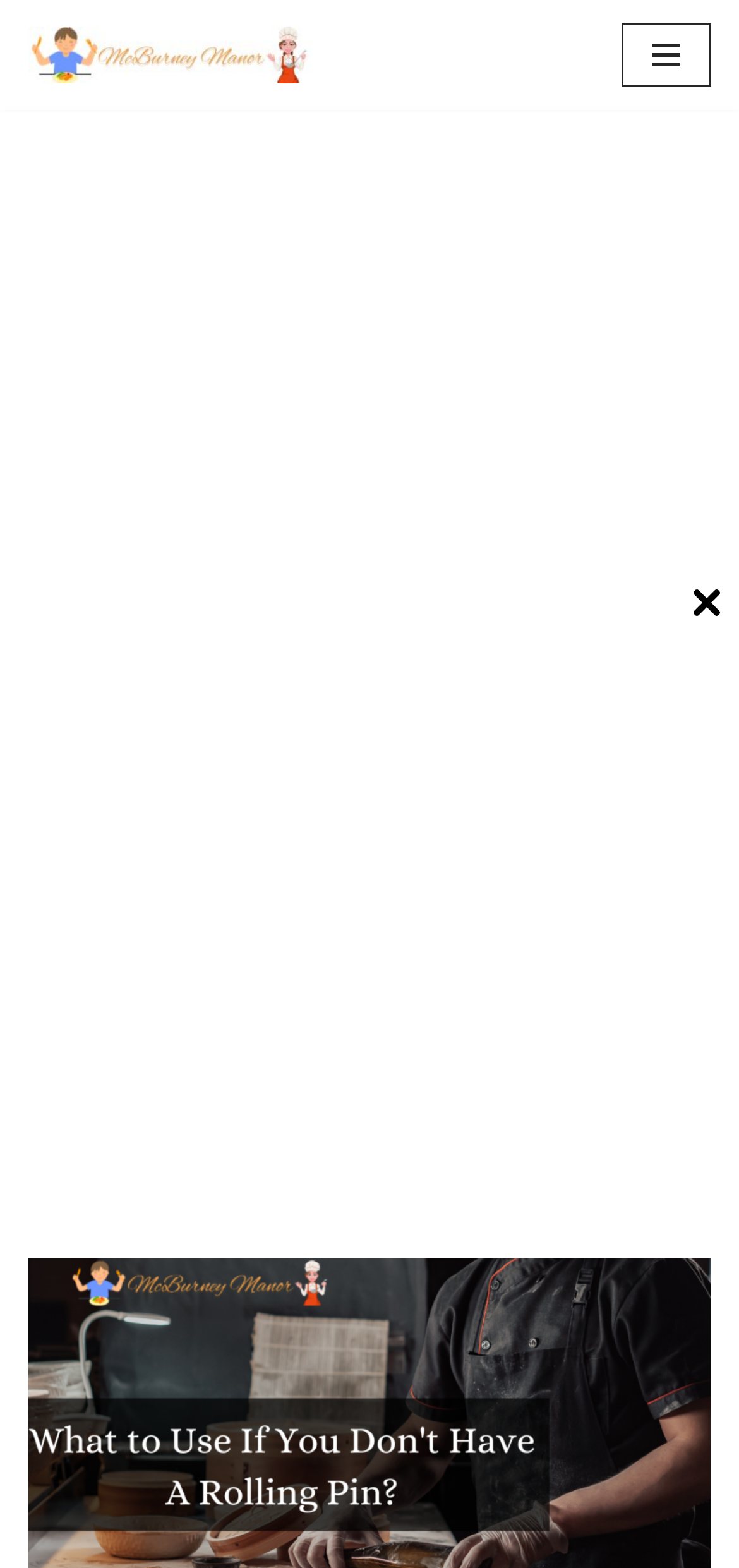Provide the bounding box coordinates of the HTML element this sentence describes: "aria-label="McBurney Manor" title="← McBurney Manor"". The bounding box coordinates consist of four float numbers between 0 and 1, i.e., [left, top, right, bottom].

[0.038, 0.017, 0.423, 0.053]